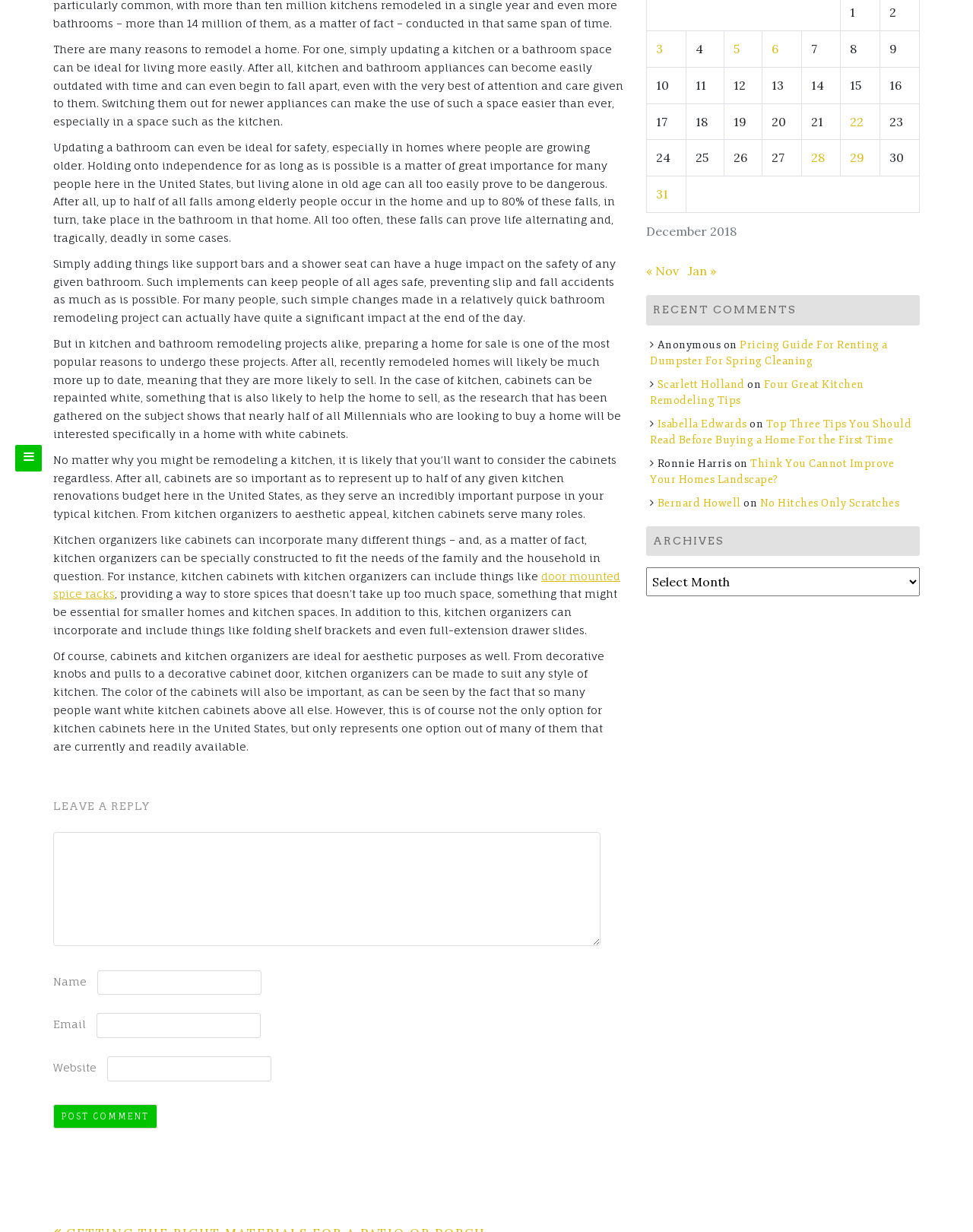Please provide the bounding box coordinates for the UI element as described: "Four Great Kitchen Remodeling Tips". The coordinates must be four floats between 0 and 1, represented as [left, top, right, bottom].

[0.668, 0.307, 0.888, 0.33]